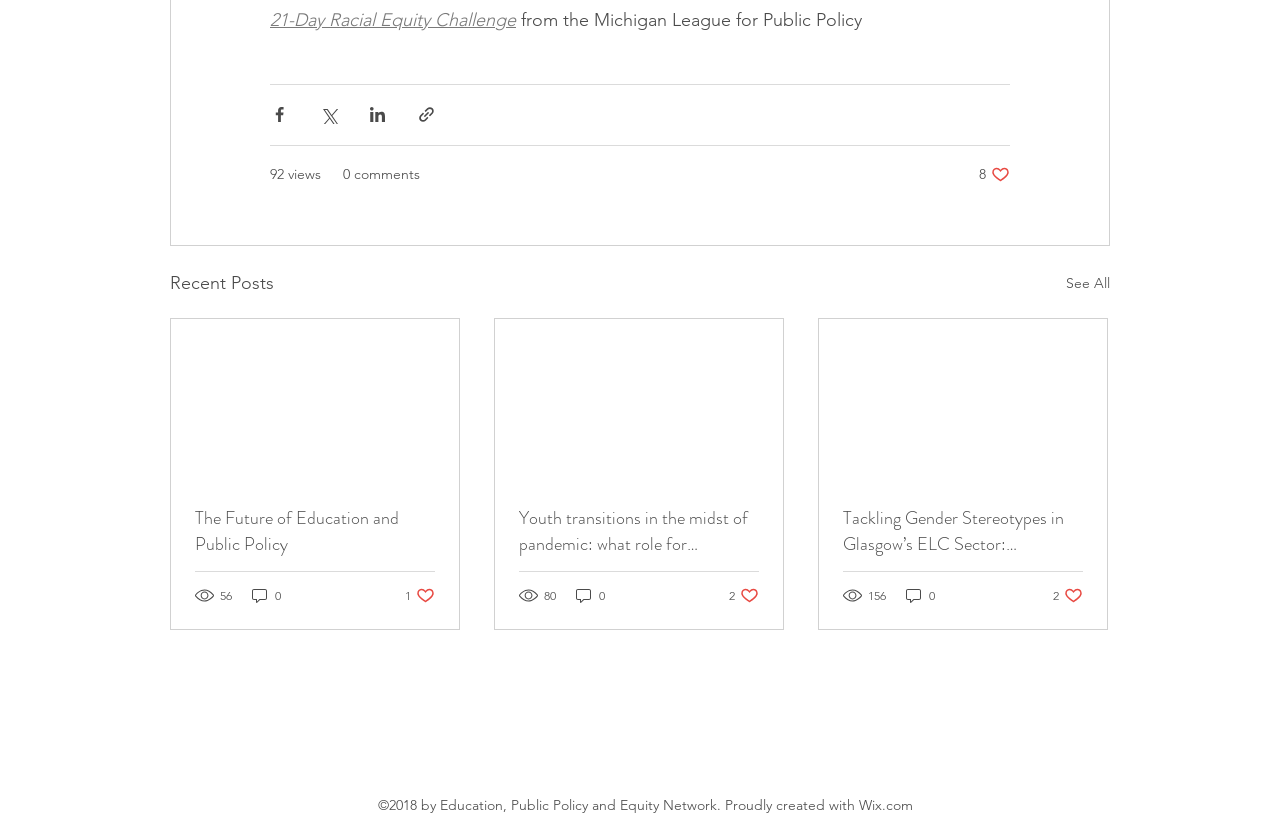Refer to the screenshot and give an in-depth answer to this question: How many views does the third article have?

I examined the article sections on the webpage and found the third article. The view count for the third article is displayed as '156 views'.